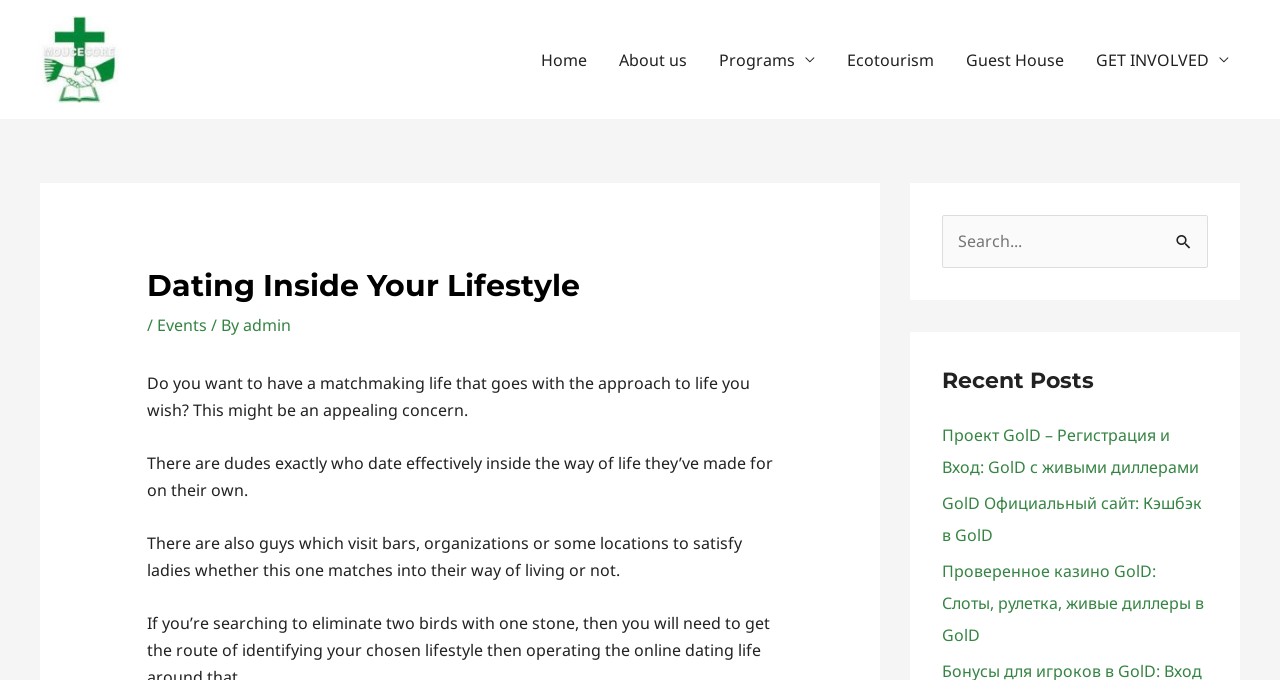Identify the bounding box coordinates for the element you need to click to achieve the following task: "Explore the 'Ecotourism' program". Provide the bounding box coordinates as four float numbers between 0 and 1, in the form [left, top, right, bottom].

[0.649, 0.04, 0.742, 0.135]